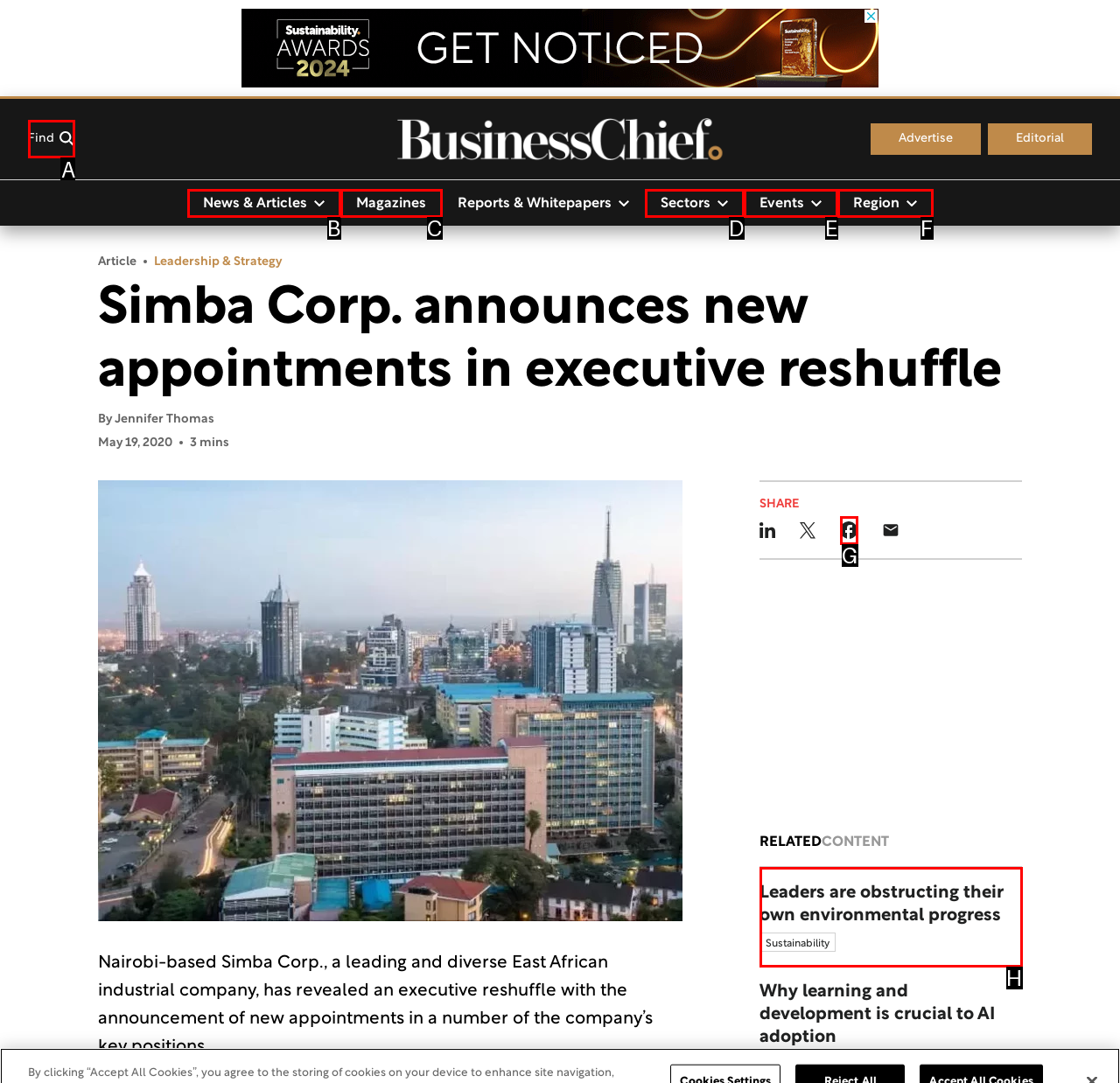Identify the HTML element to click to fulfill this task: Search for something
Answer with the letter from the given choices.

A